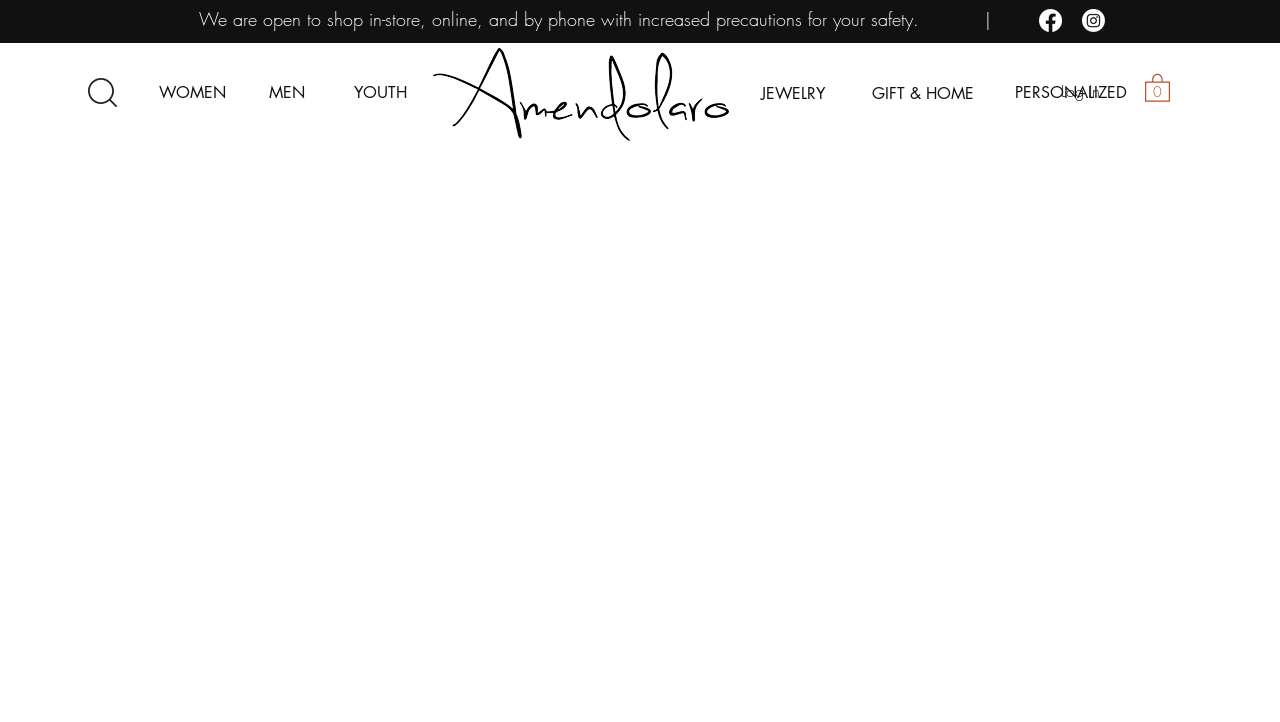Create a full and detailed caption for the entire webpage.

This webpage is a product page for Amendolaro, an online store. At the top right corner, there is a cart button with 0 items, accompanied by a small SVG icon. Next to it is a "Log In" button. 

Below these buttons, a heading announces that the store is open for in-store, online, and phone shopping with increased safety precautions. 

To the right of the heading, there is a social bar with two links to social media platforms. 

On the left side of the page, there is a navigation menu with buttons for different categories, including "WOMEN", "MEN", and "YOUTH". These buttons have dropdown menus. 

In the center of the page, the Amendolaro logo is displayed as an image. 

To the right of the logo, there are more navigation buttons and links, including "JEWELRY", "GIFT & HOME", and "PERSONALIZED", which also have dropdown menus.